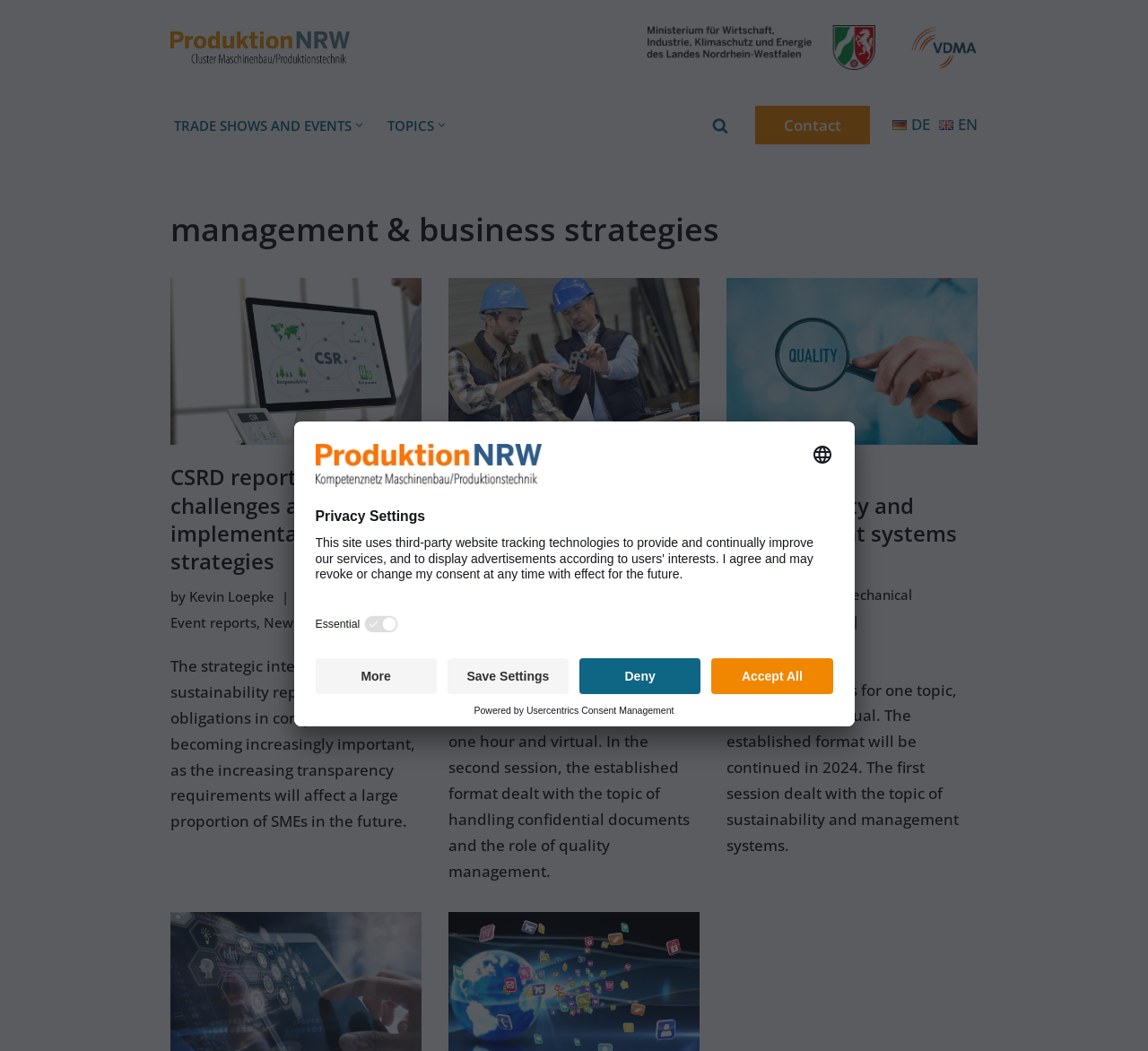Identify the bounding box coordinates of the clickable region required to complete the instruction: "View the previous article". The coordinates should be given as four float numbers within the range of 0 and 1, i.e., [left, top, right, bottom].

None